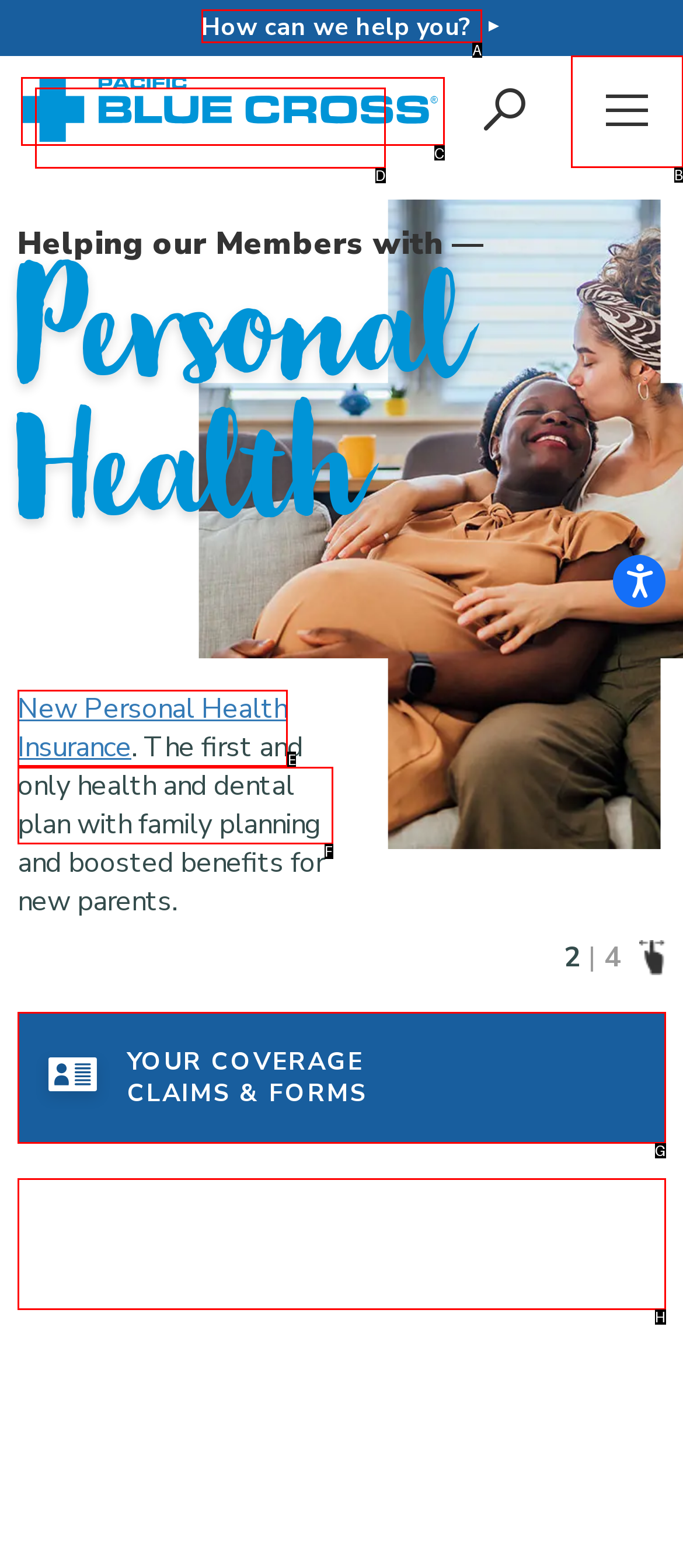Select the letter associated with the UI element you need to click to perform the following action: View the page about the coolest gardening tools on Kickstarter
Reply with the correct letter from the options provided.

None